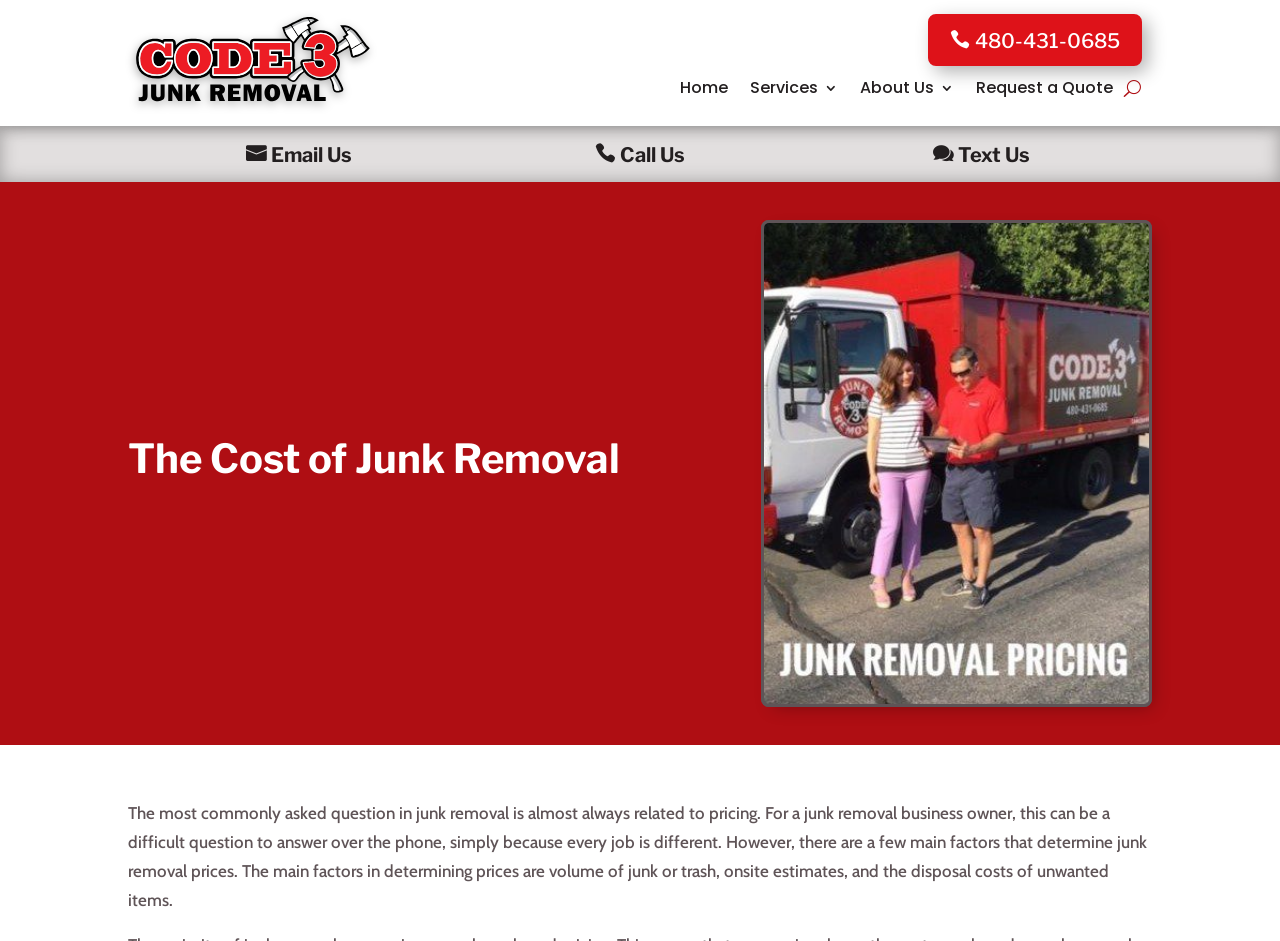Could you identify the text that serves as the heading for this webpage?

The Cost of Junk Removal